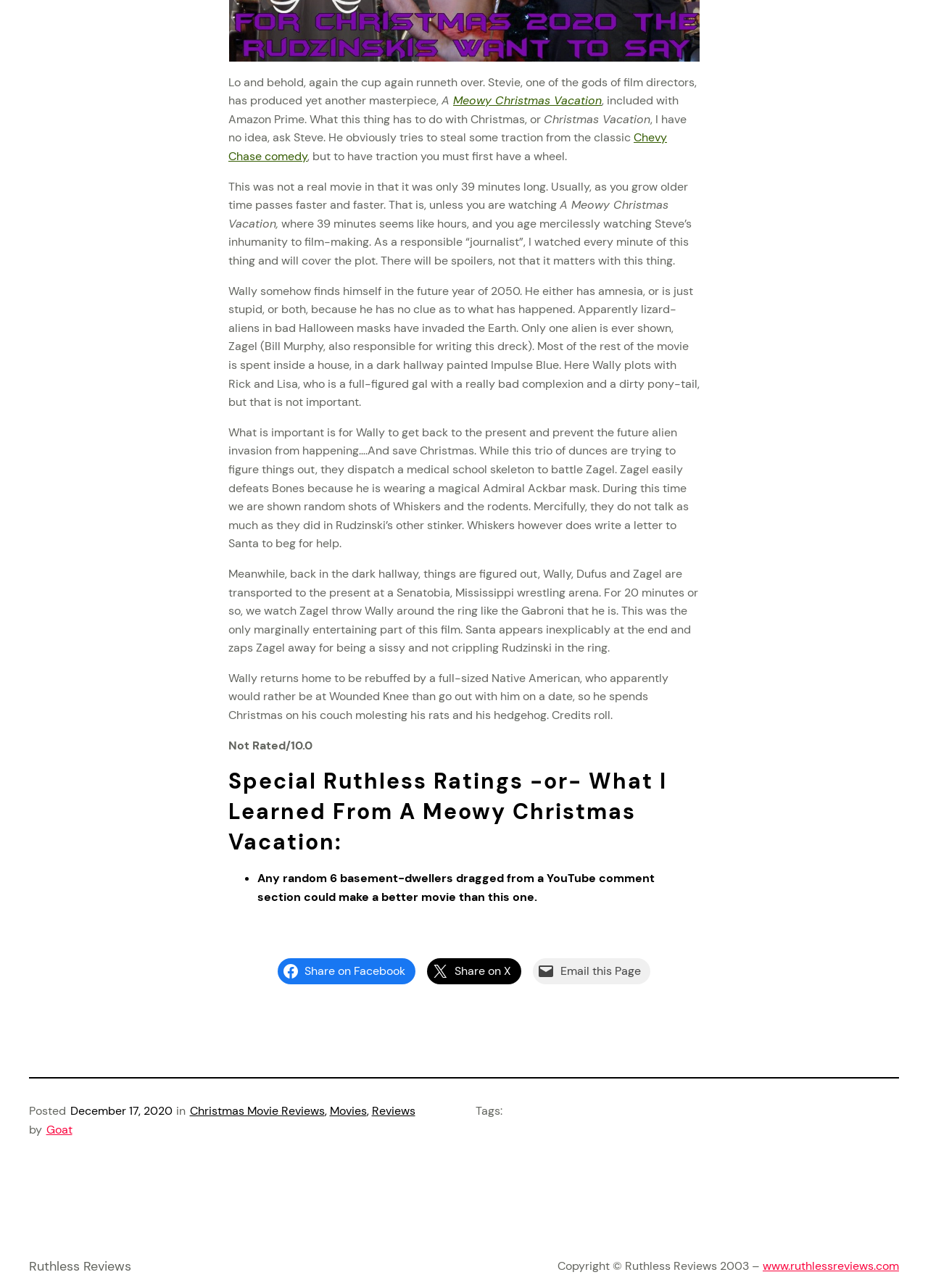What is the rating given to the movie?
Using the screenshot, give a one-word or short phrase answer.

Not Rated/10.0